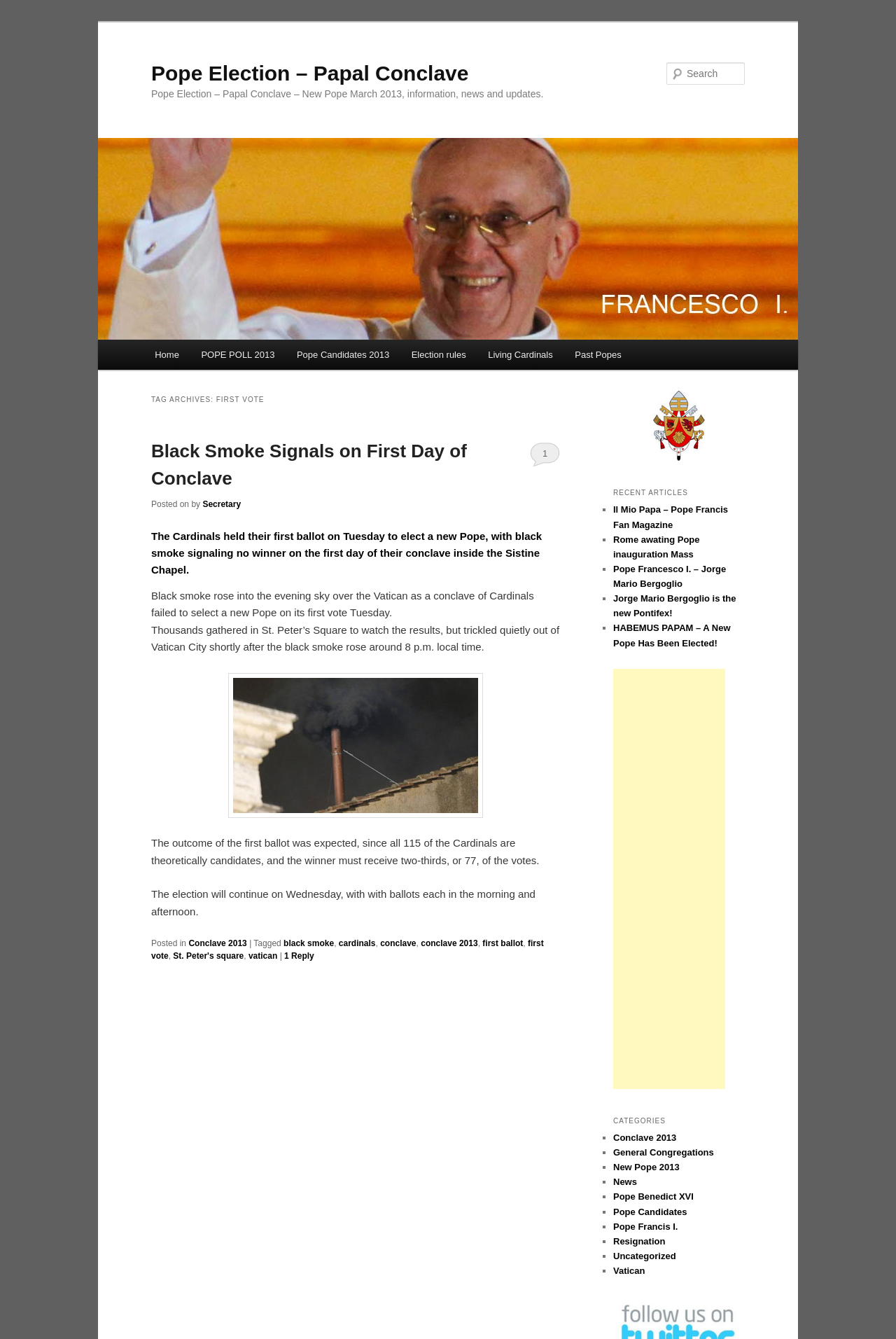Carefully examine the image and provide an in-depth answer to the question: What is the 'Recent Articles' section for?

The 'Recent Articles' section appears to be a list of recent news articles related to the Pope Election. The links and titles of the articles suggest that they are recent news stories, and the section is likely intended to provide users with a quick overview of recent developments in the election.